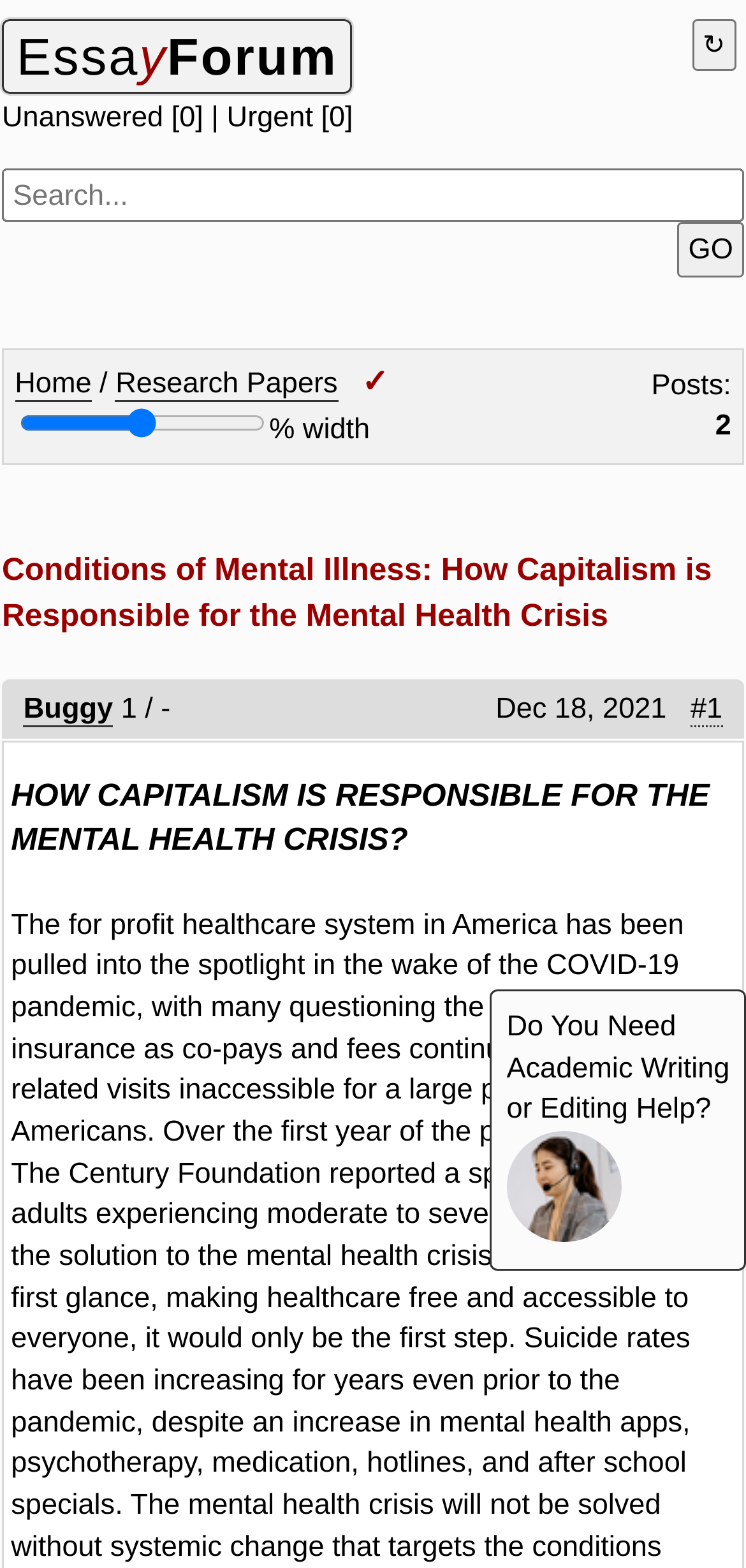What is the purpose of the slider?
From the screenshot, supply a one-word or short-phrase answer.

Adjust width